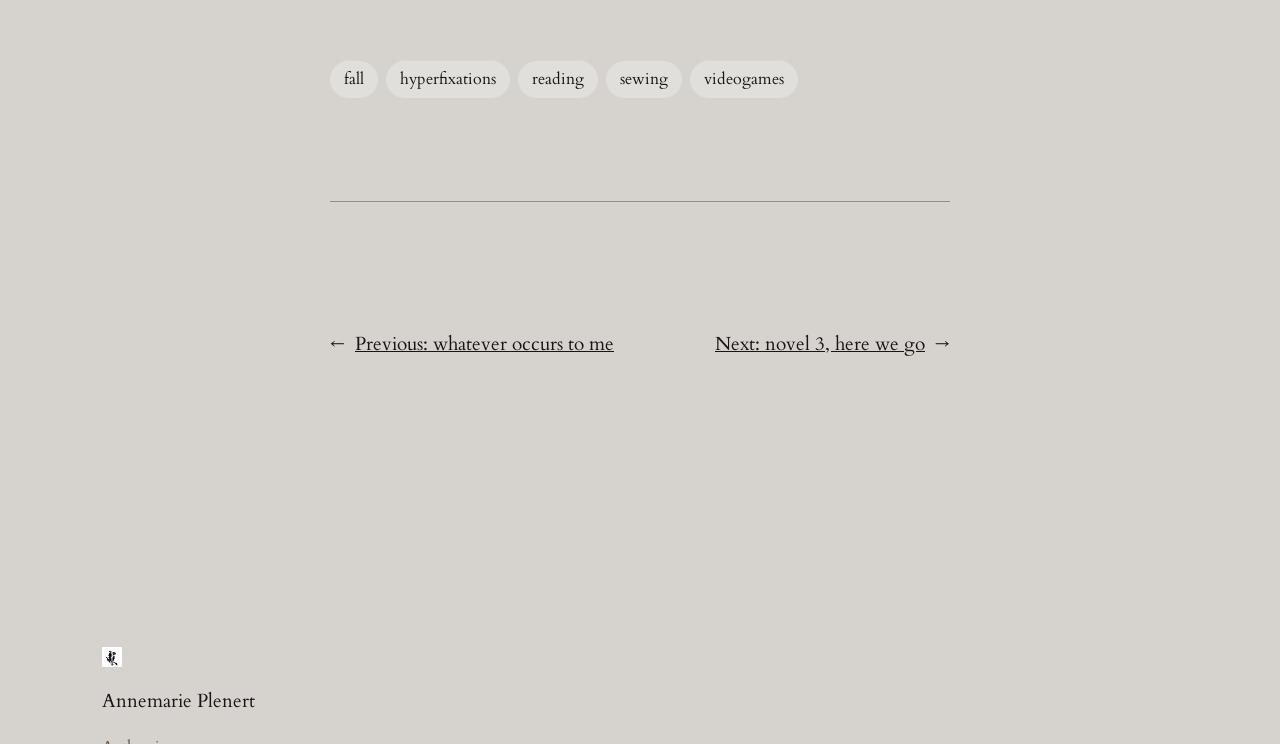Give the bounding box coordinates for the element described by: "fall".

[0.258, 0.083, 0.295, 0.132]